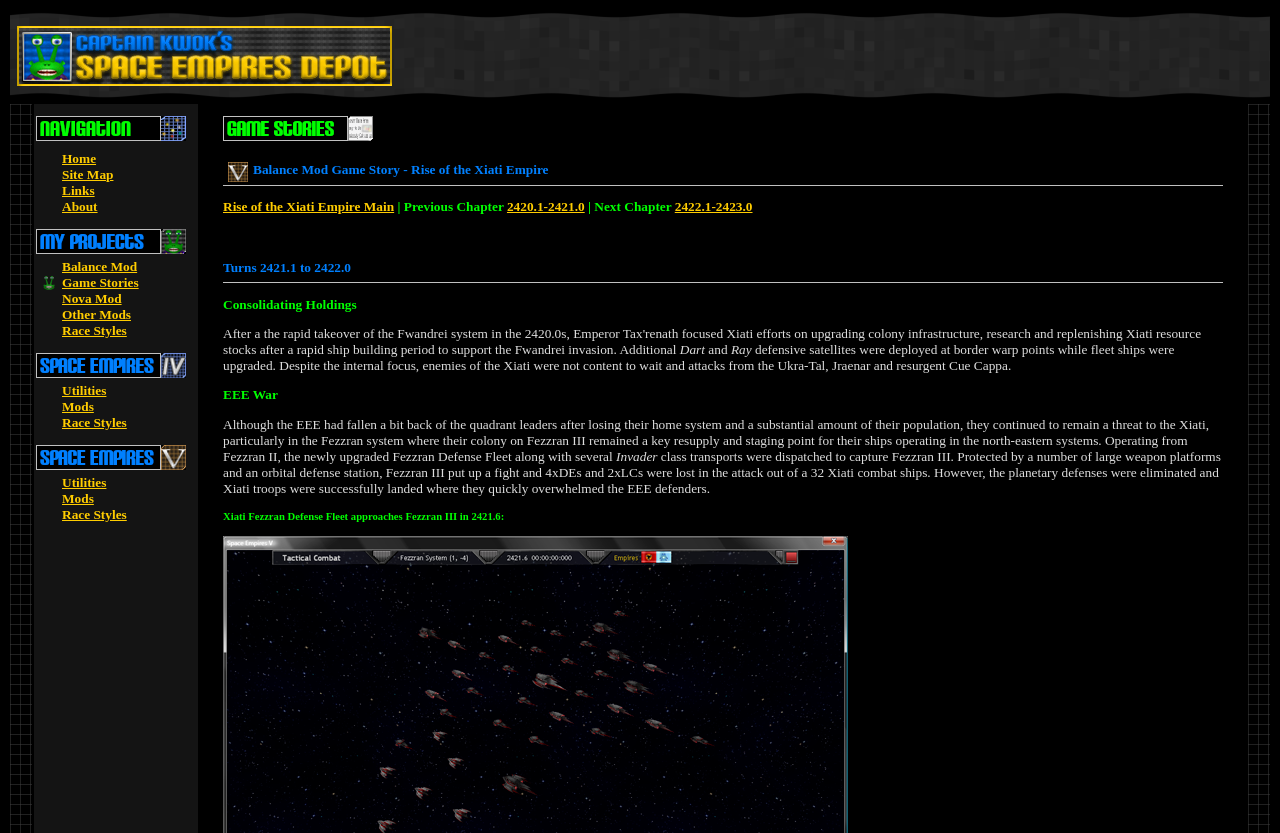Bounding box coordinates are specified in the format (top-left x, top-left y, bottom-right x, bottom-right y). All values are floating point numbers bounded between 0 and 1. Please provide the bounding box coordinate of the region this sentence describes: Nova Mod

[0.048, 0.349, 0.095, 0.367]